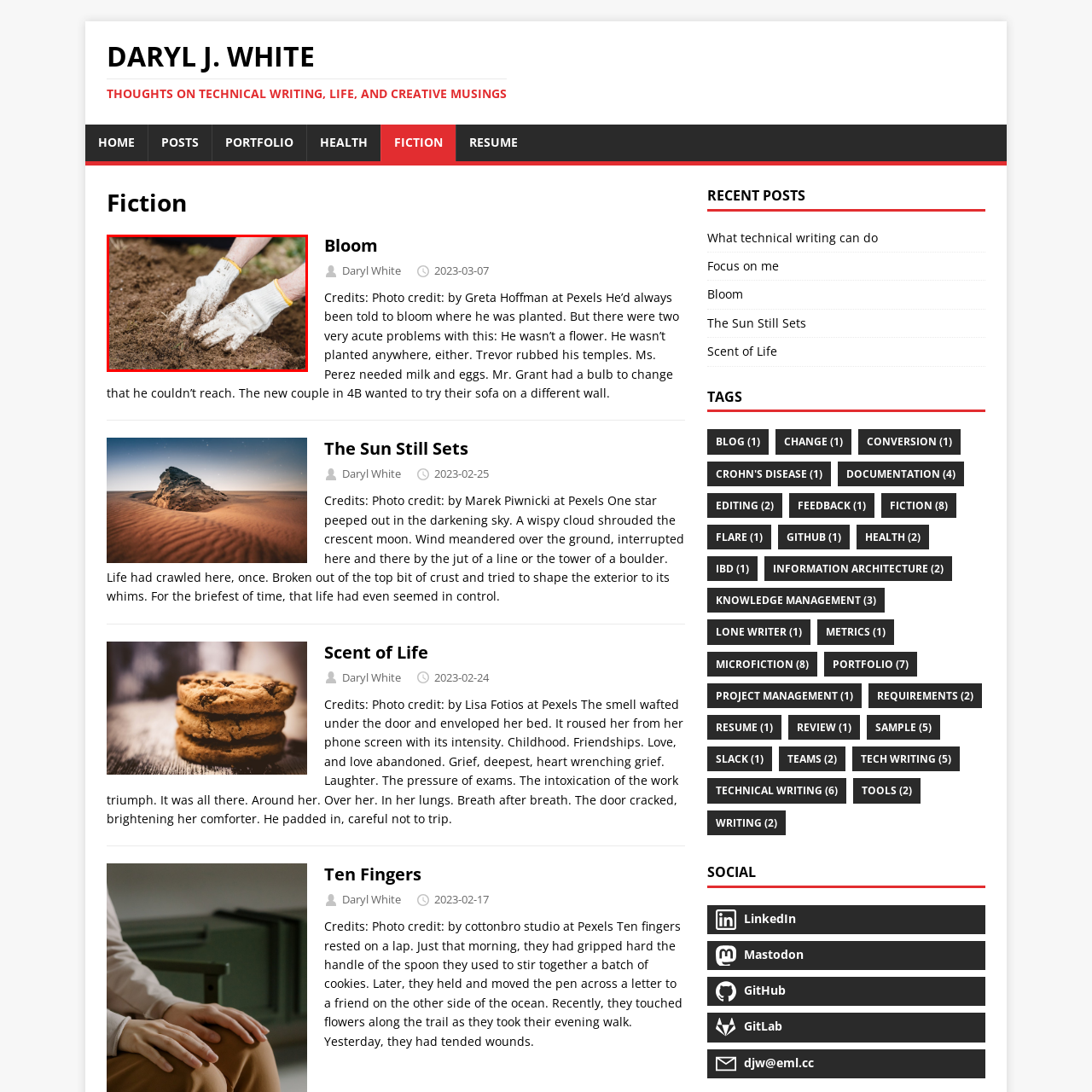Analyze the content inside the red-marked area, What is the theme of the image? Answer using only one word or a concise phrase.

Cultivation and care